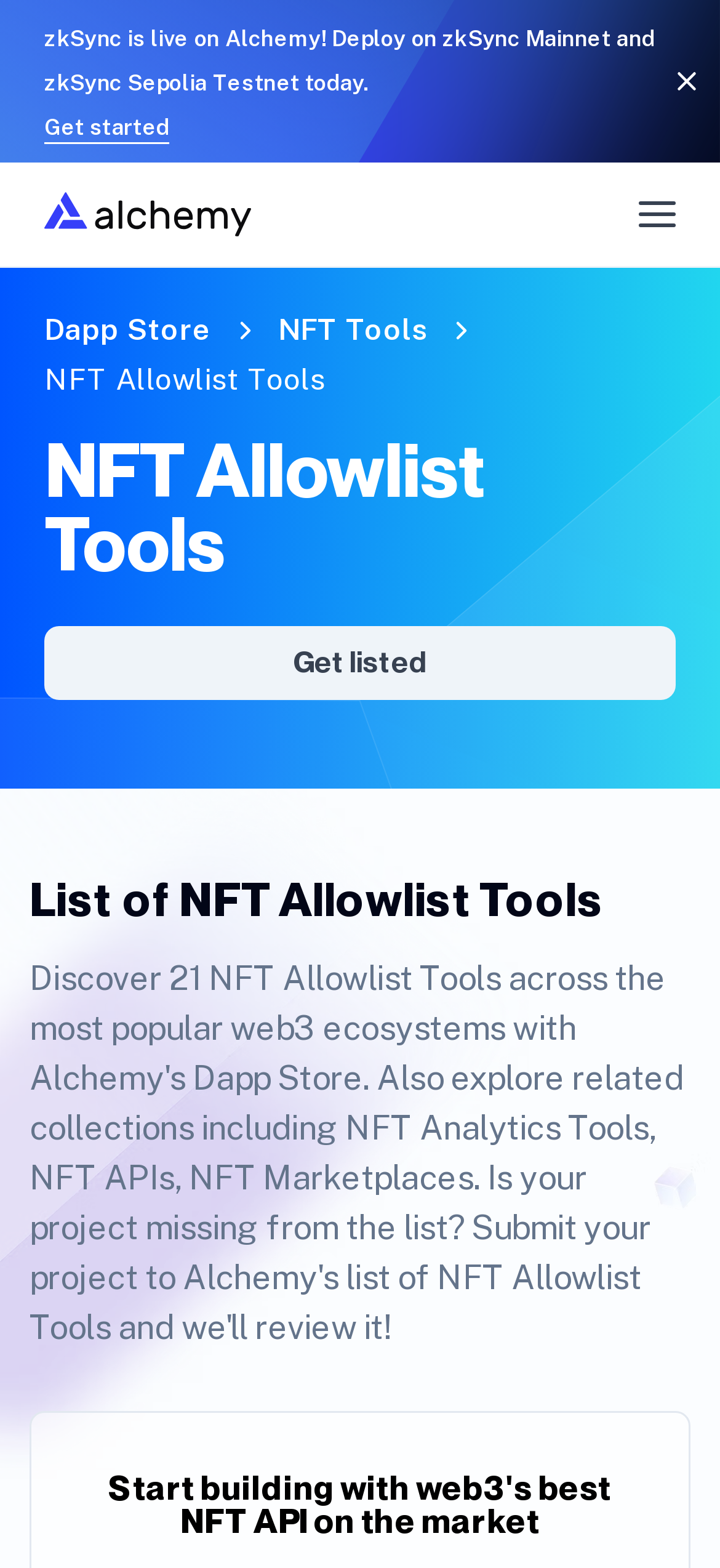What is the name of the first NFT API listed?
Based on the screenshot, give a detailed explanation to answer the question.

I looked at the list of NFT APIs and found that the first one listed is 'Supernode The web3 engine'.